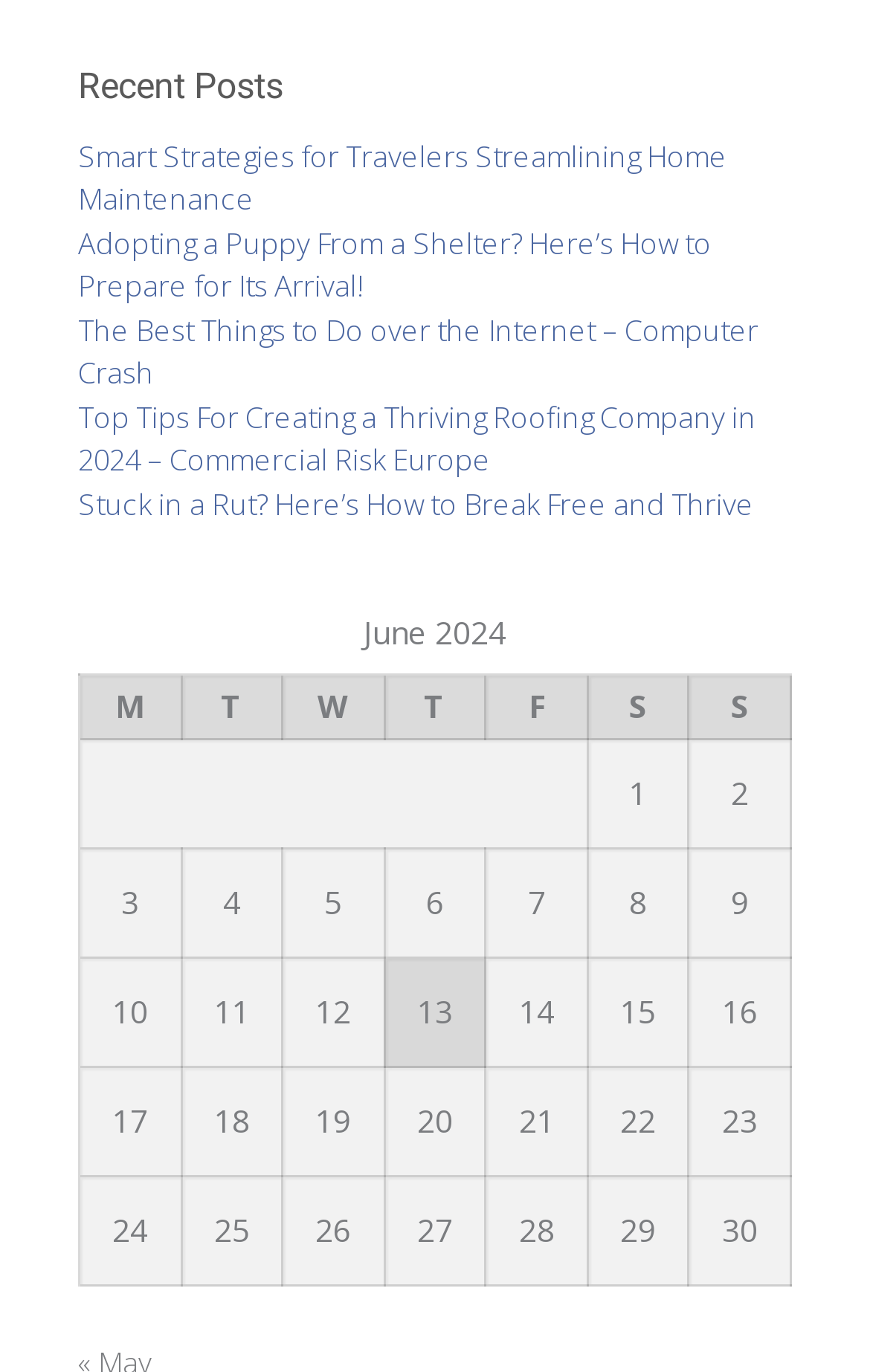Determine the bounding box coordinates of the target area to click to execute the following instruction: "View posts published on June 1, 2024."

[0.723, 0.563, 0.744, 0.594]